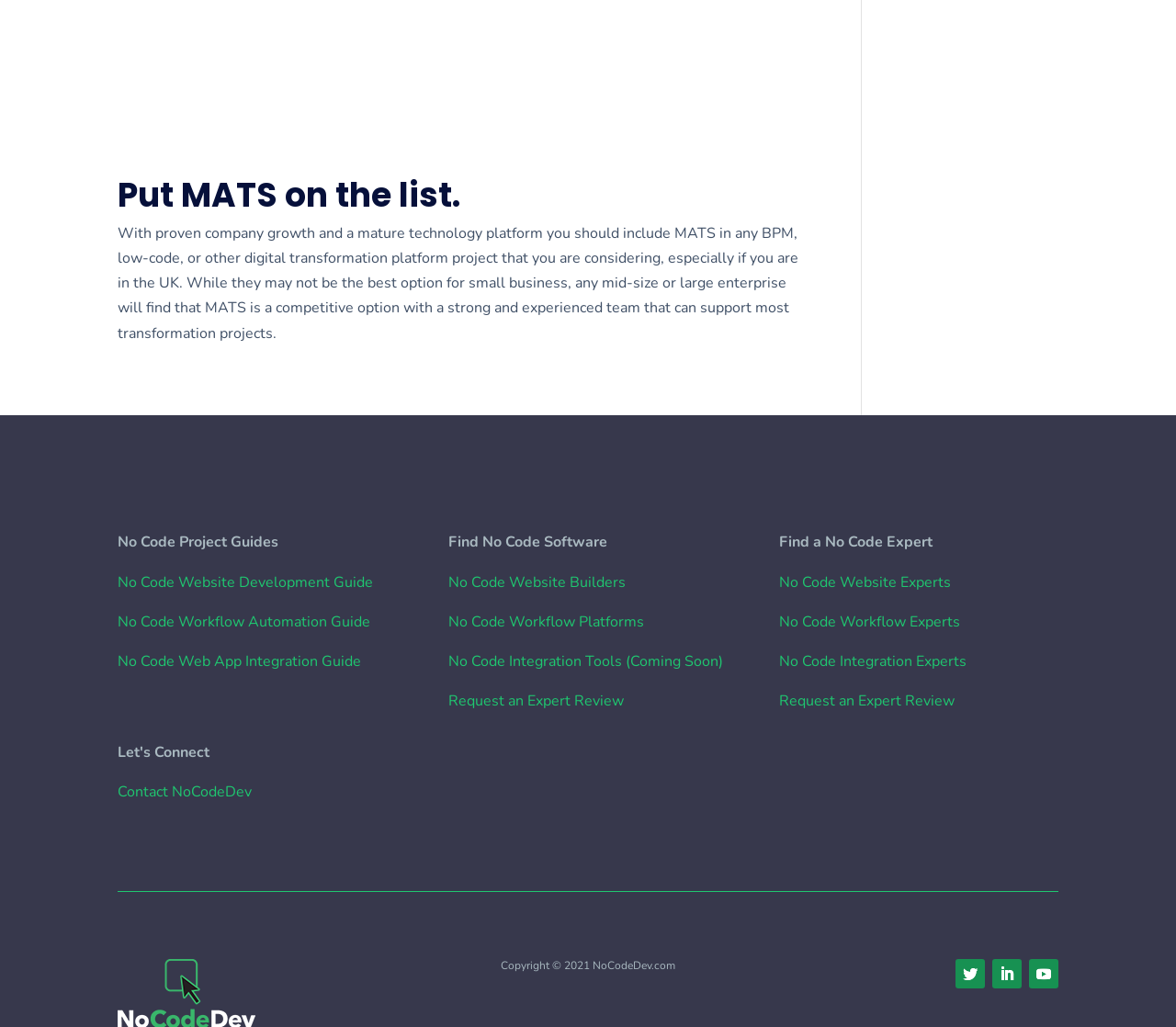What type of software can I find on the webpage? Based on the image, give a response in one word or a short phrase.

No Code Software